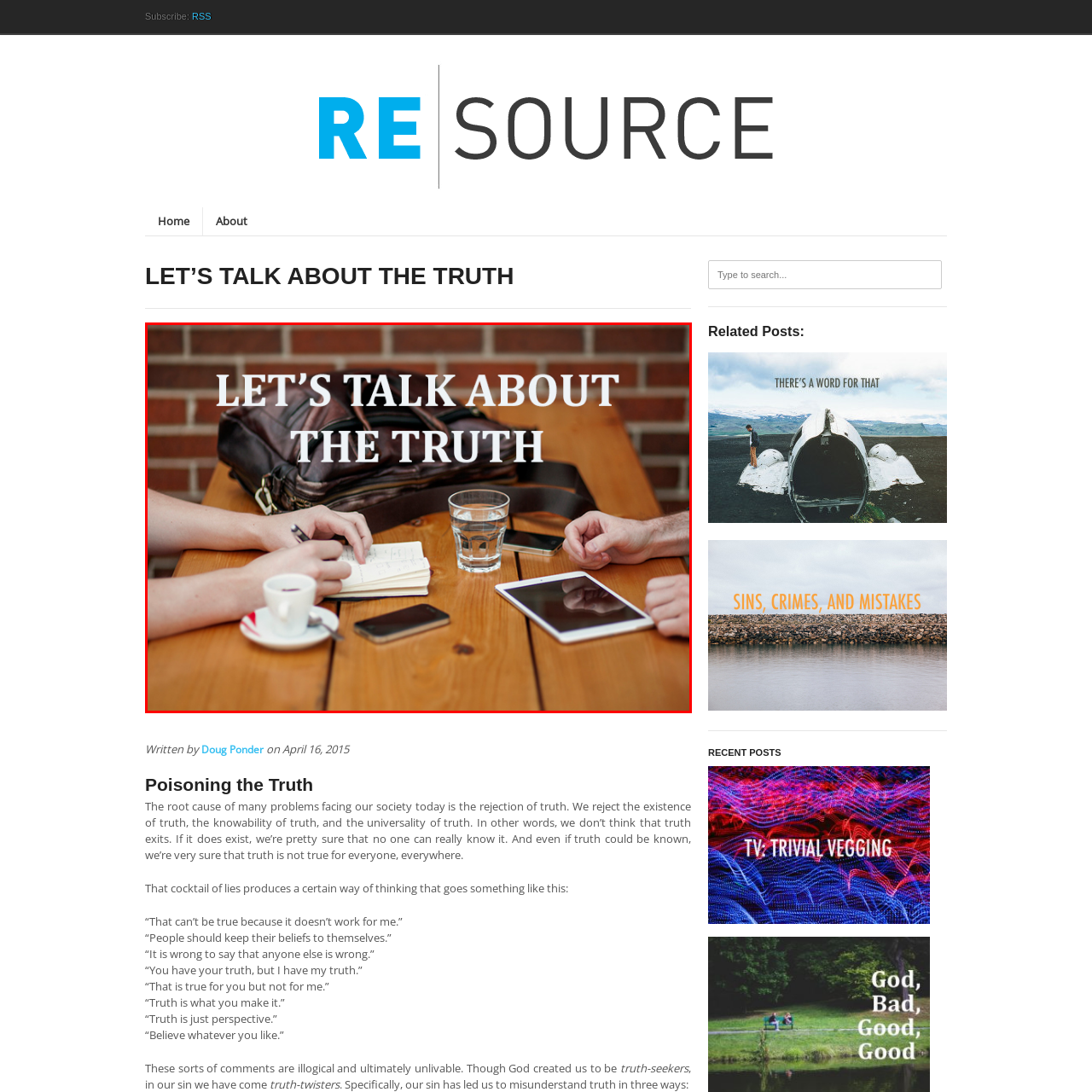Direct your attention to the image enclosed by the red boundary, What is the phrase overlaying the scene? 
Answer concisely using a single word or phrase.

LET'S TALK ABOUT THE TRUTH